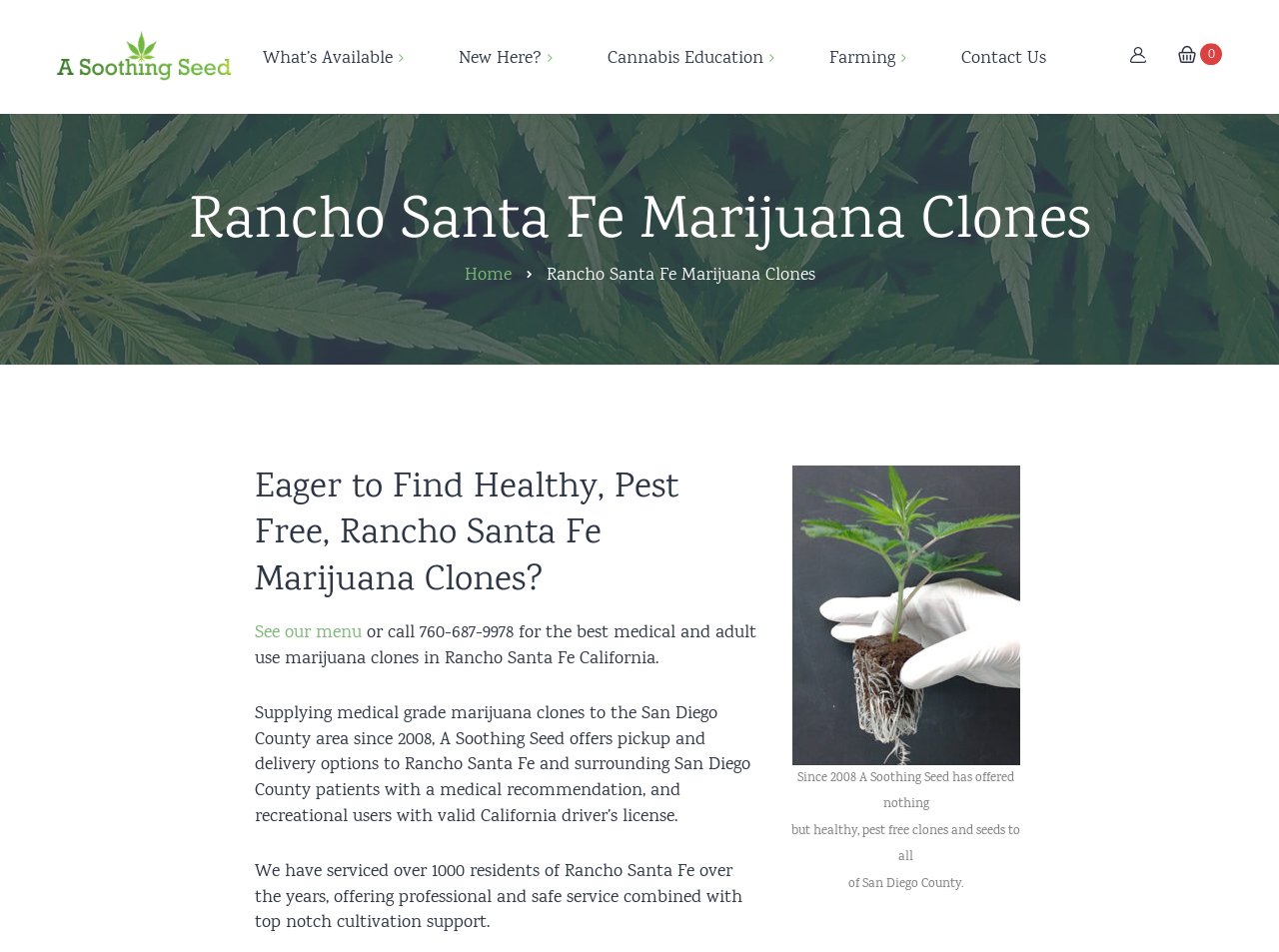What is the purpose of the 'See our menu' link?
Carefully analyze the image and provide a thorough answer to the question.

The 'See our menu' link is likely intended to allow users to view the available products offered by A Soothing Seed, such as marijuana clones and seeds, as indicated by the context of the link on the webpage.